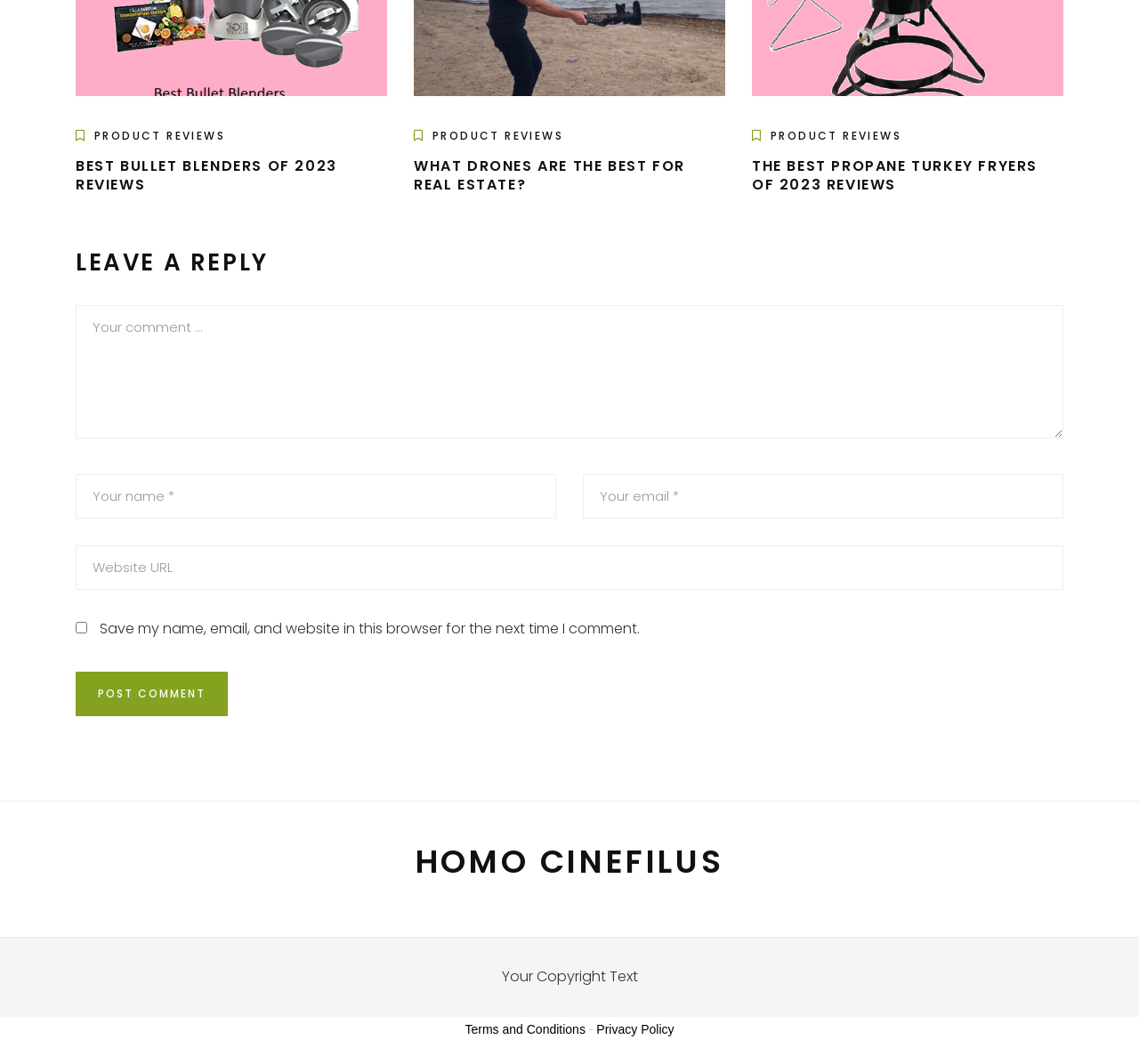How many review categories are available?
Please answer the question with a detailed and comprehensive explanation.

Based on the webpage, I can see three review categories: 'BEST BULLET BLENDERS OF 2023 REVIEWS', 'WHAT DRONES ARE THE BEST FOR REAL ESTATE?', and 'THE BEST PROPANE TURKEY FRYERS OF 2023 REVIEWS'. These categories are represented as headings on the webpage.